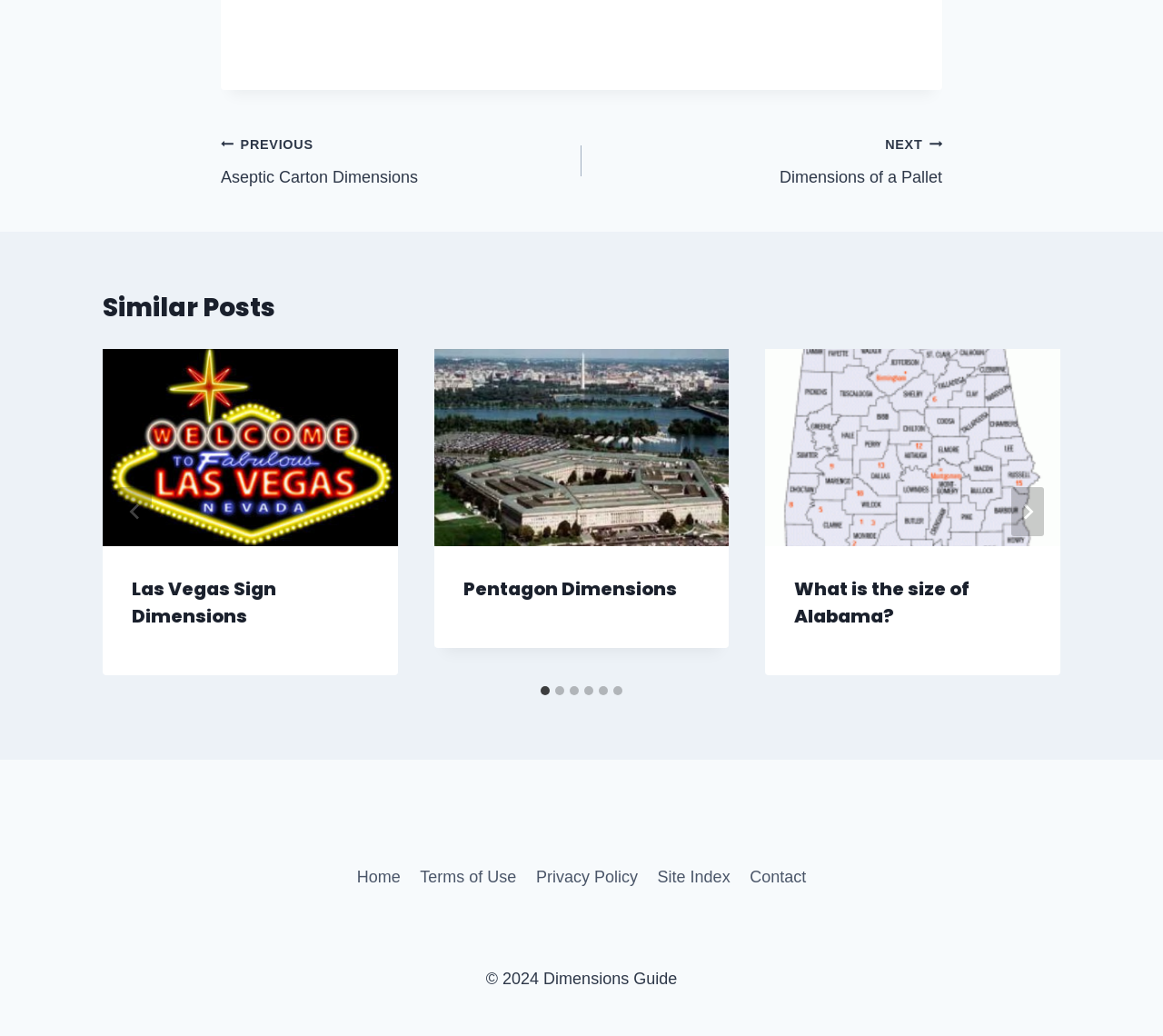Find the bounding box coordinates for the HTML element specified by: "Previous PreviousAseptic Carton Dimensions".

[0.19, 0.126, 0.5, 0.184]